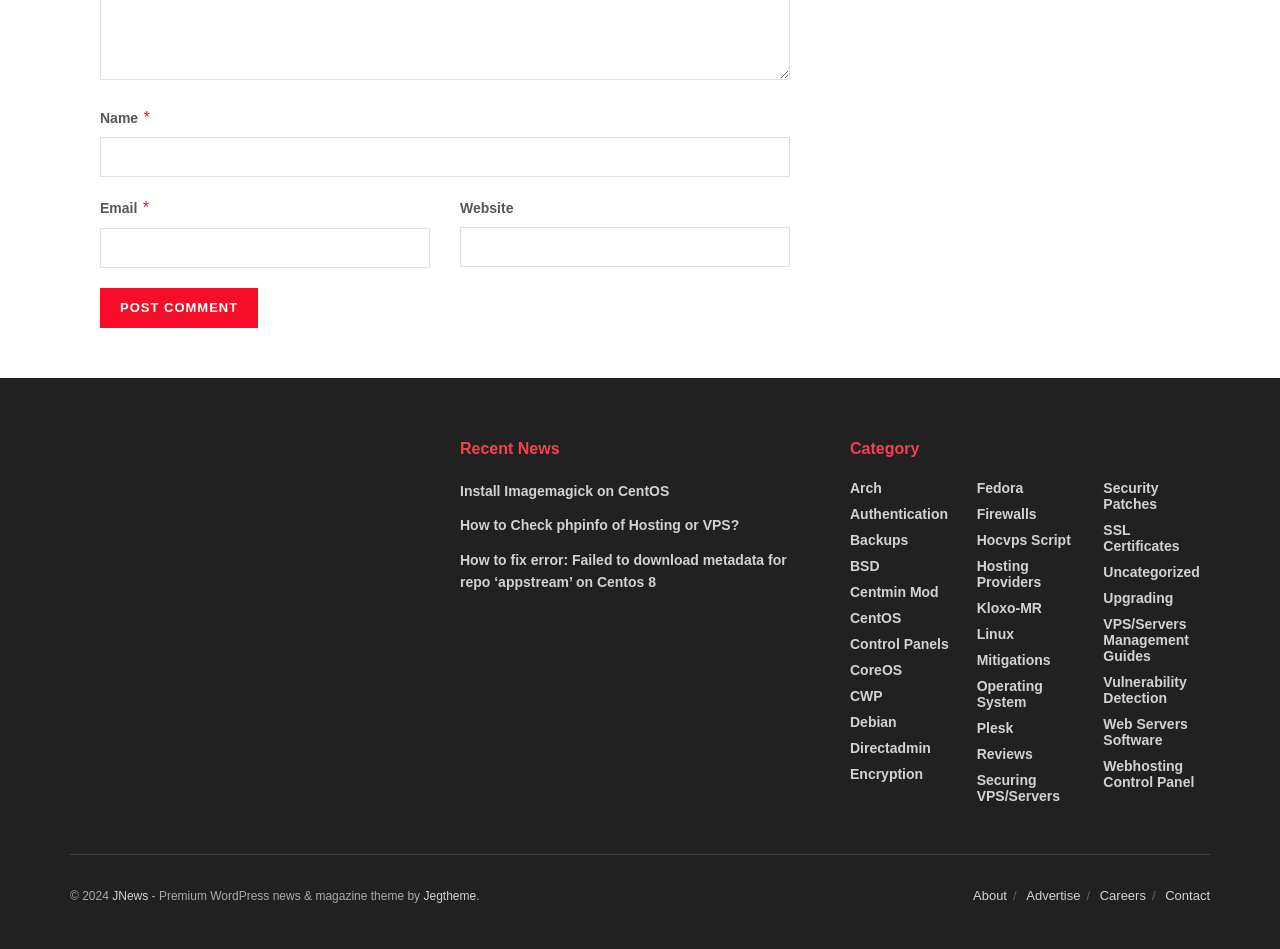Please identify the bounding box coordinates for the region that you need to click to follow this instruction: "Browse the Category section".

[0.664, 0.461, 0.945, 0.485]